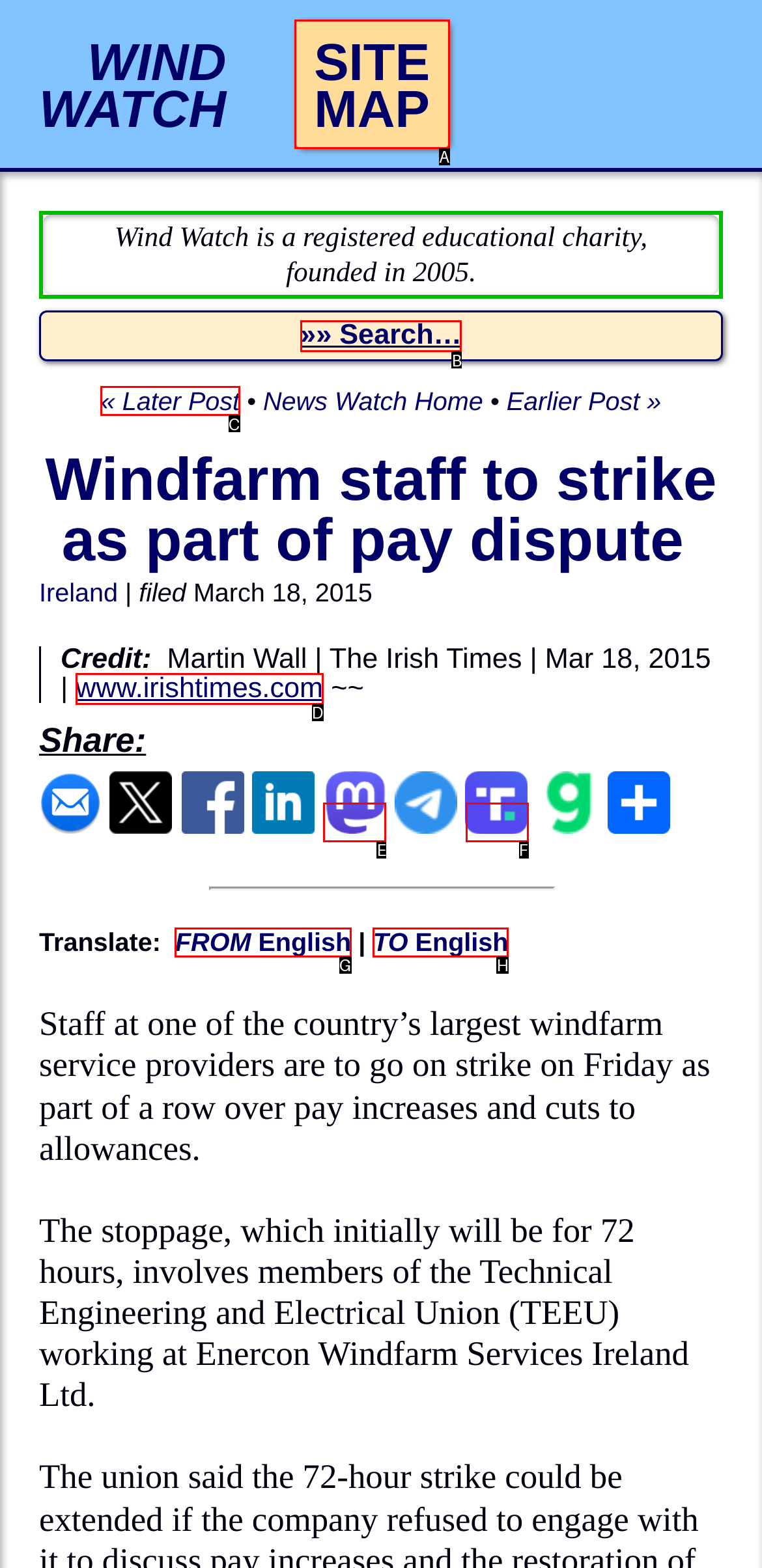Point out the HTML element that matches the following description: 3D-printed plastic materials
Answer with the letter from the provided choices.

None